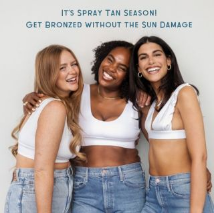What is the color of the denim jeans?
Please provide a comprehensive answer based on the contents of the image.

The caption explicitly states that the women are wearing light blue denim jeans, which complements their white crop tops and adds to the overall summer vibe of the image.